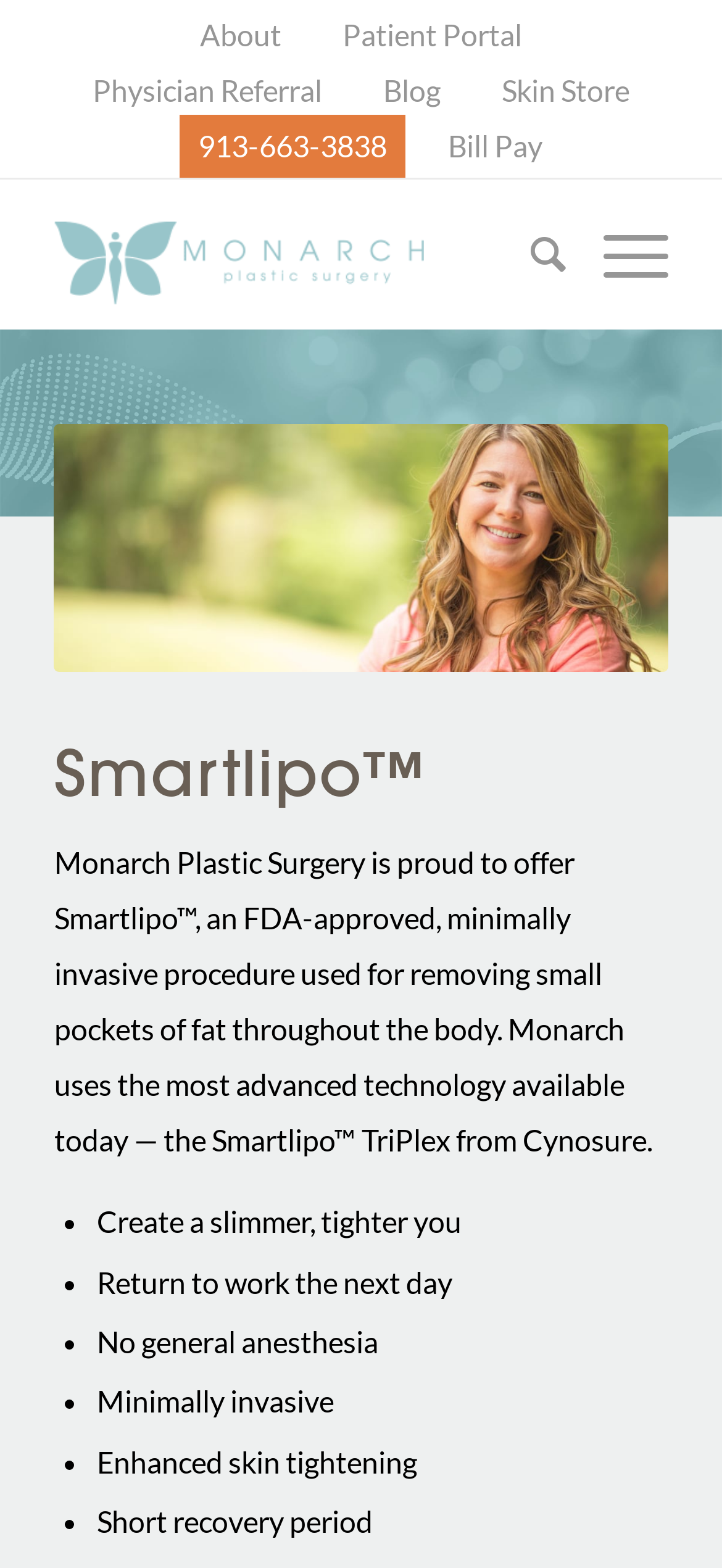Locate the bounding box coordinates of the element that needs to be clicked to carry out the instruction: "Call 913-663-3838". The coordinates should be given as four float numbers ranging from 0 to 1, i.e., [left, top, right, bottom].

[0.223, 0.087, 0.587, 0.102]